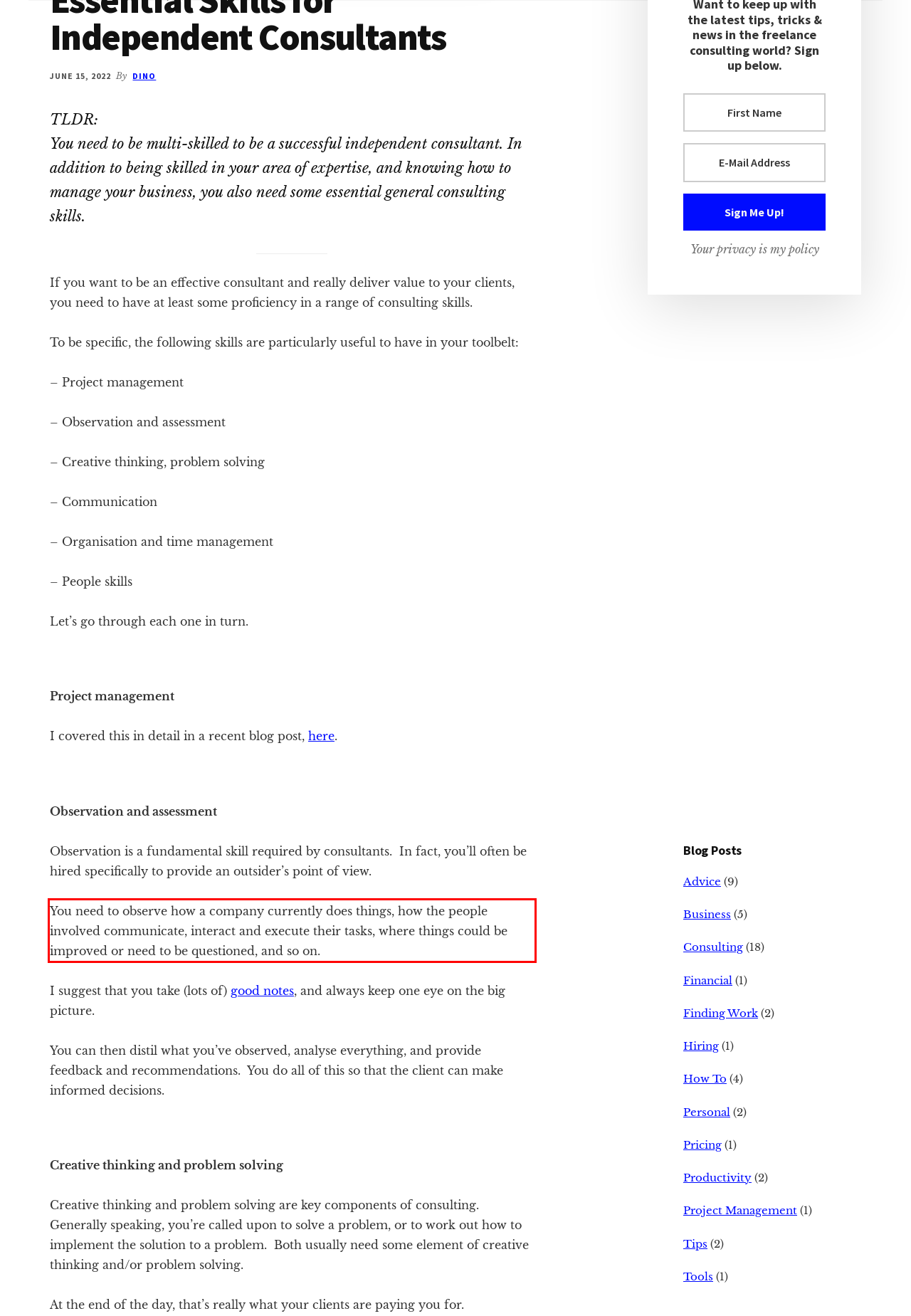There is a screenshot of a webpage with a red bounding box around a UI element. Please use OCR to extract the text within the red bounding box.

You need to observe how a company currently does things, how the people involved communicate, interact and execute their tasks, where things could be improved or need to be questioned, and so on.